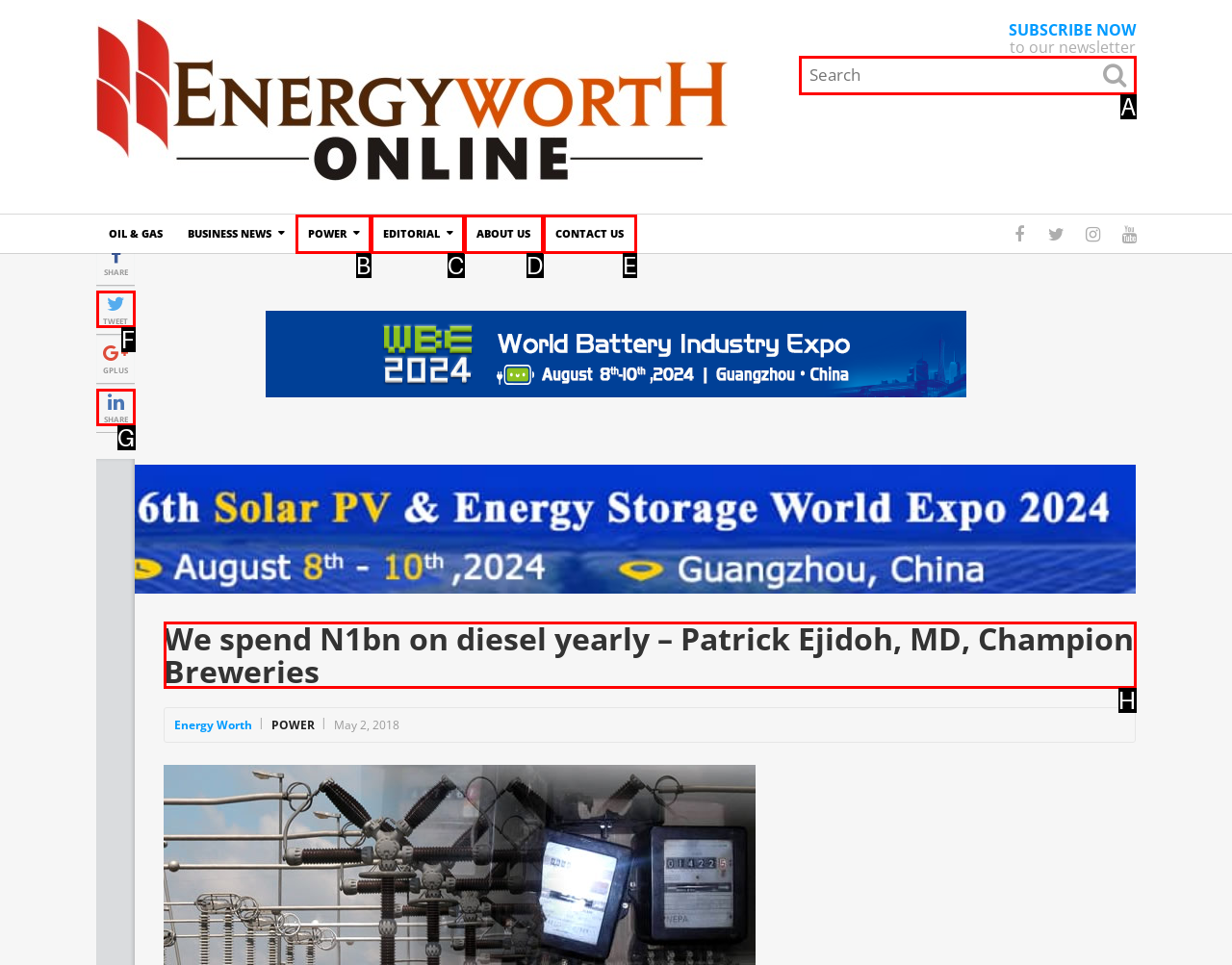Please identify the correct UI element to click for the task: Click on the 'Home' link Respond with the letter of the appropriate option.

None